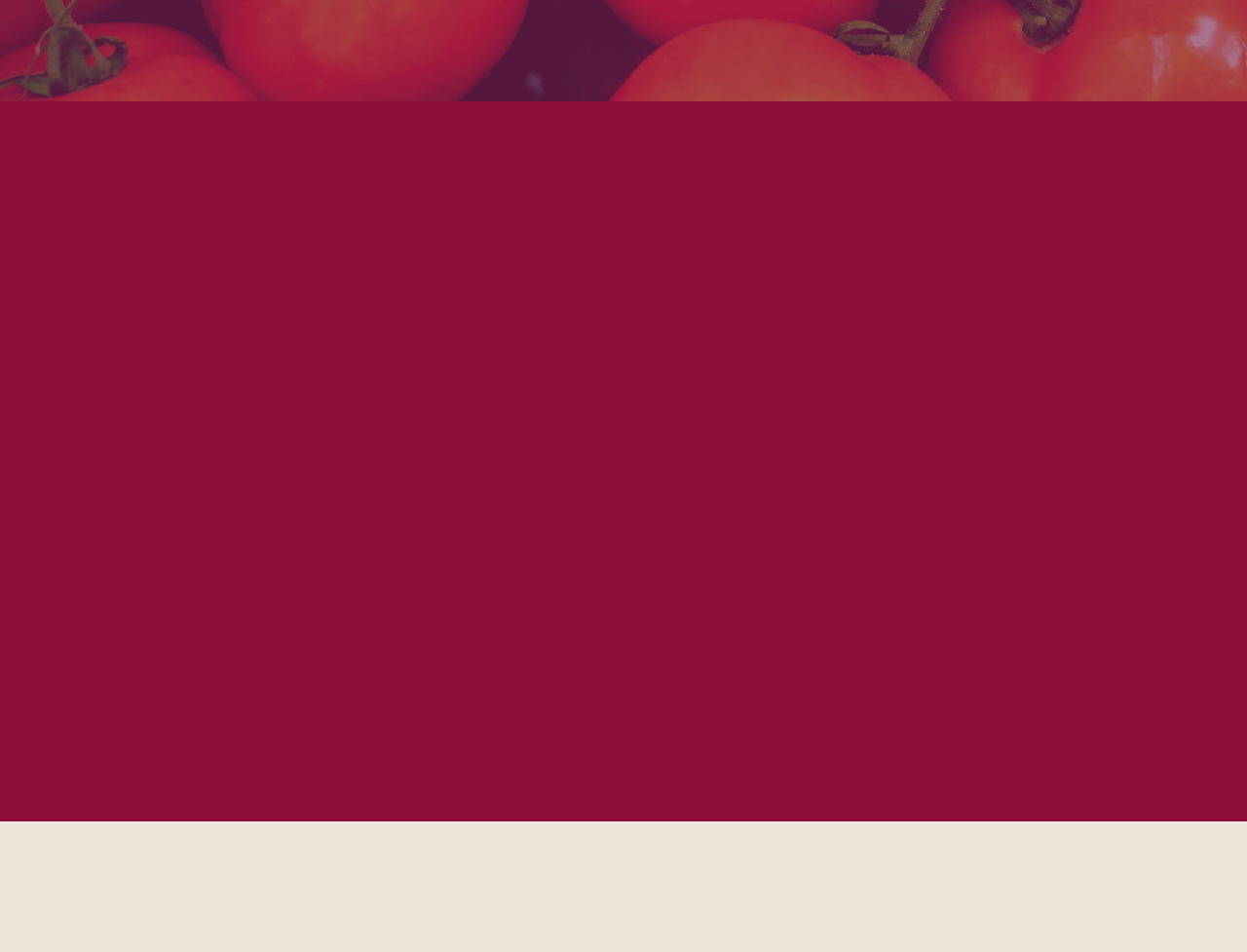Specify the bounding box coordinates of the element's region that should be clicked to achieve the following instruction: "Enter name". The bounding box coordinates consist of four float numbers between 0 and 1, in the format [left, top, right, bottom].

[0.348, 0.467, 0.58, 0.525]